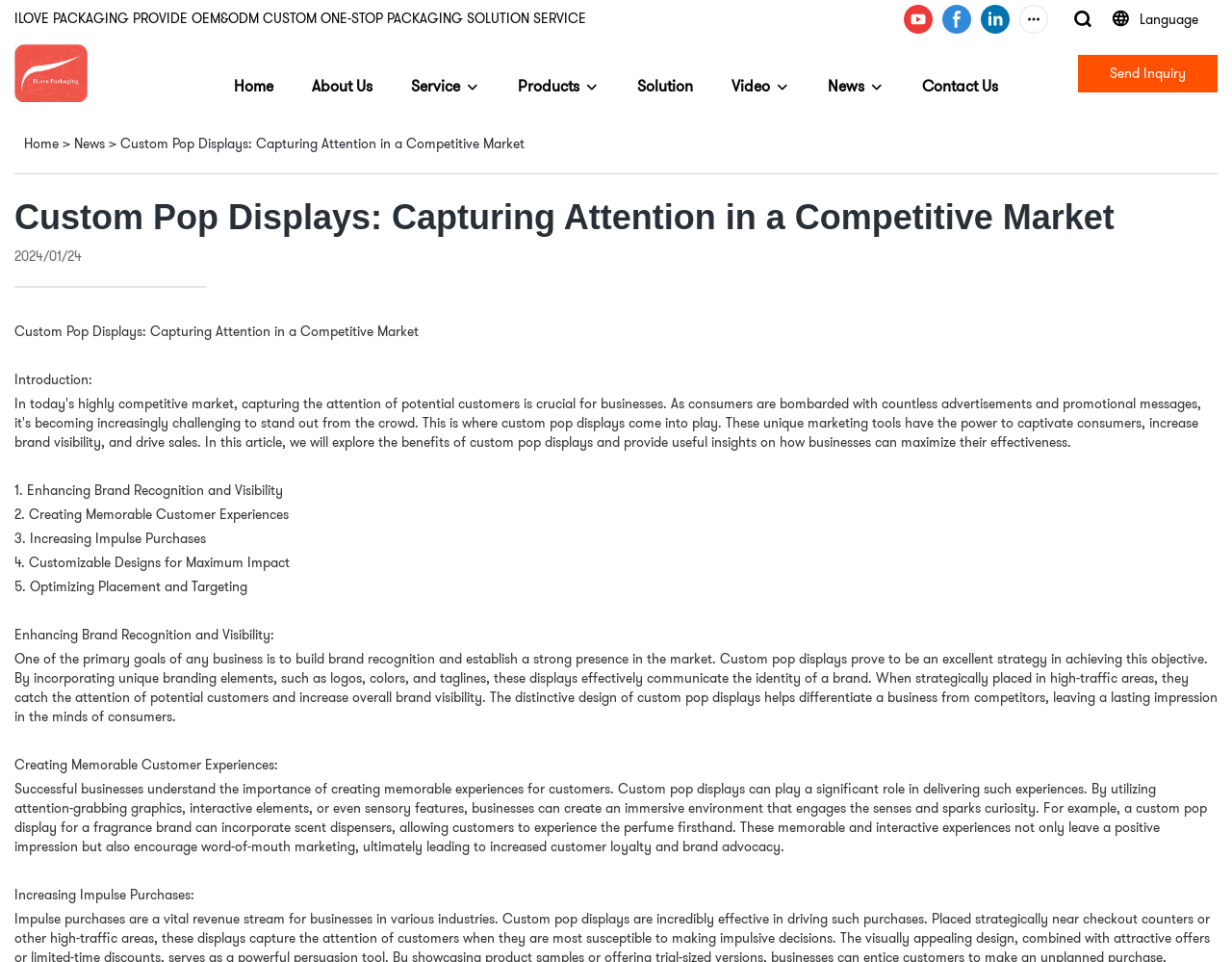Please determine the primary heading and provide its text.

Custom Pop Displays: Capturing Attention in a Competitive Market